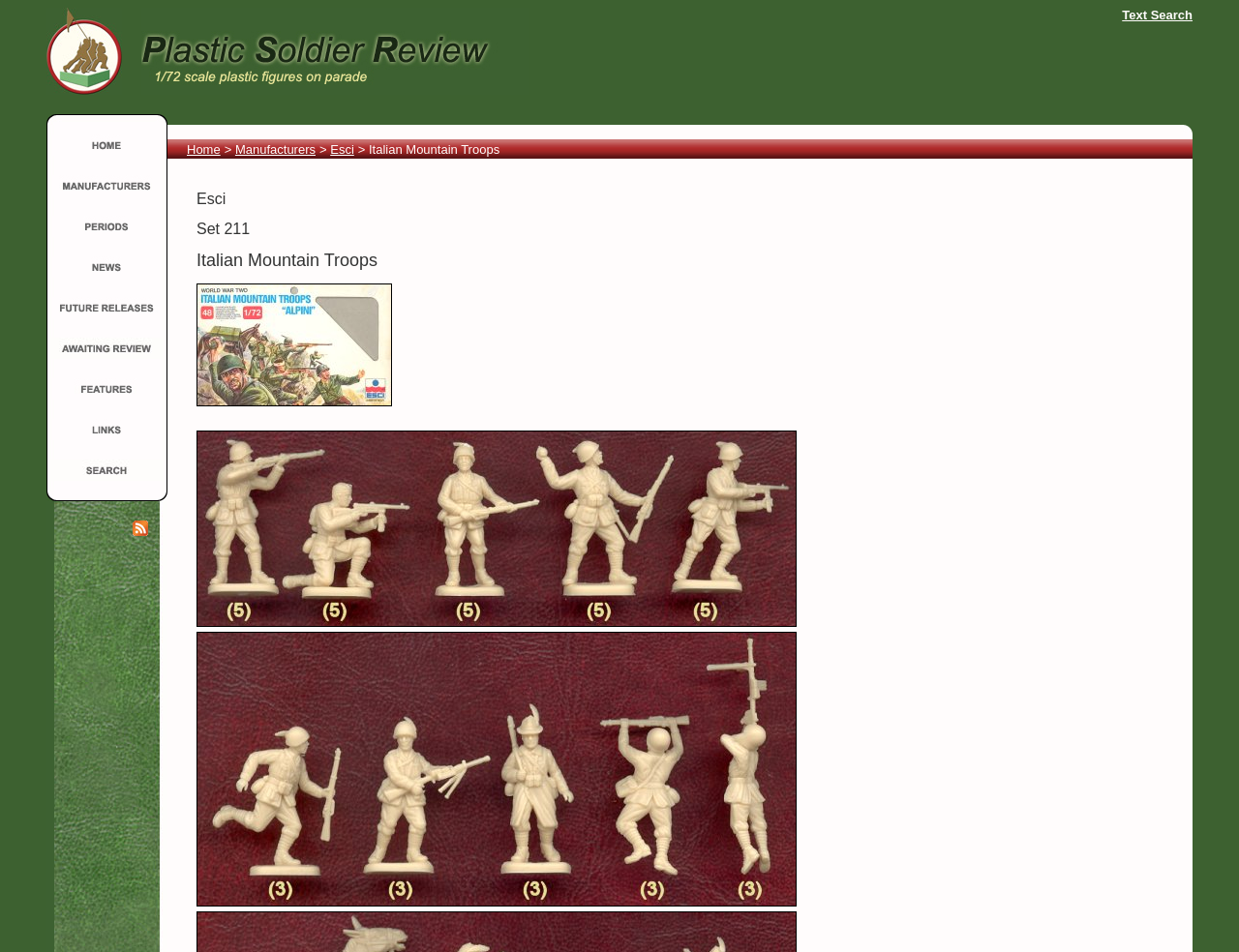How many images are displayed on the webpage?
Based on the screenshot, respond with a single word or phrase.

Multiple